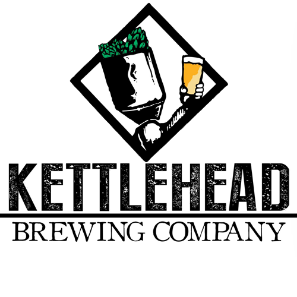What is written in larger, rustic typography?
Provide a thorough and detailed answer to the question.

The caption states that the name 'KETTLEHEAD' is boldly written in larger, rustic typography, emphasizing the brand identity.